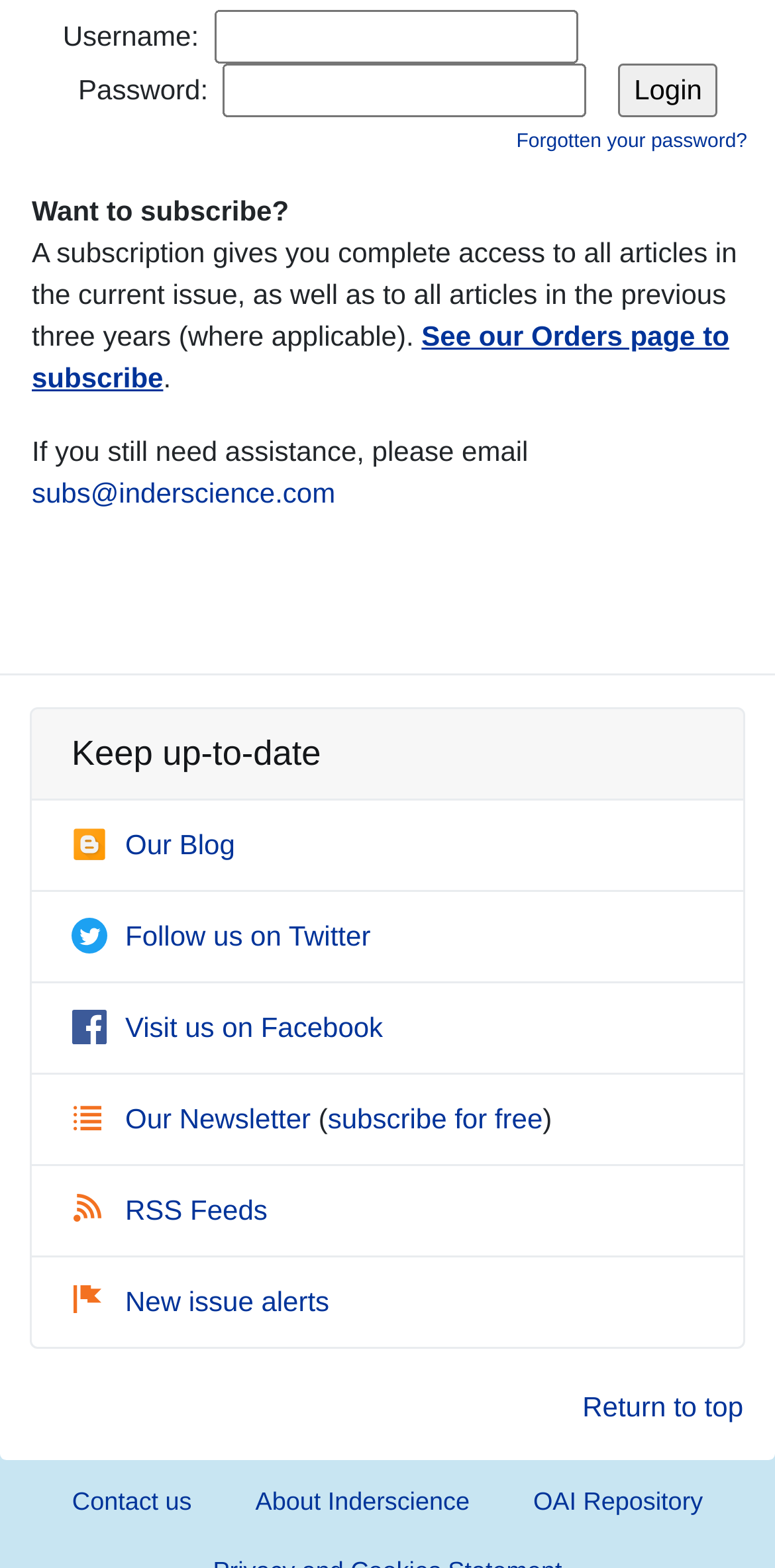What is the purpose of the textboxes?
Provide a thorough and detailed answer to the question.

The two textboxes are placed next to the labels 'Username:' and 'Password:', indicating that they are meant to input the user's credentials for login.